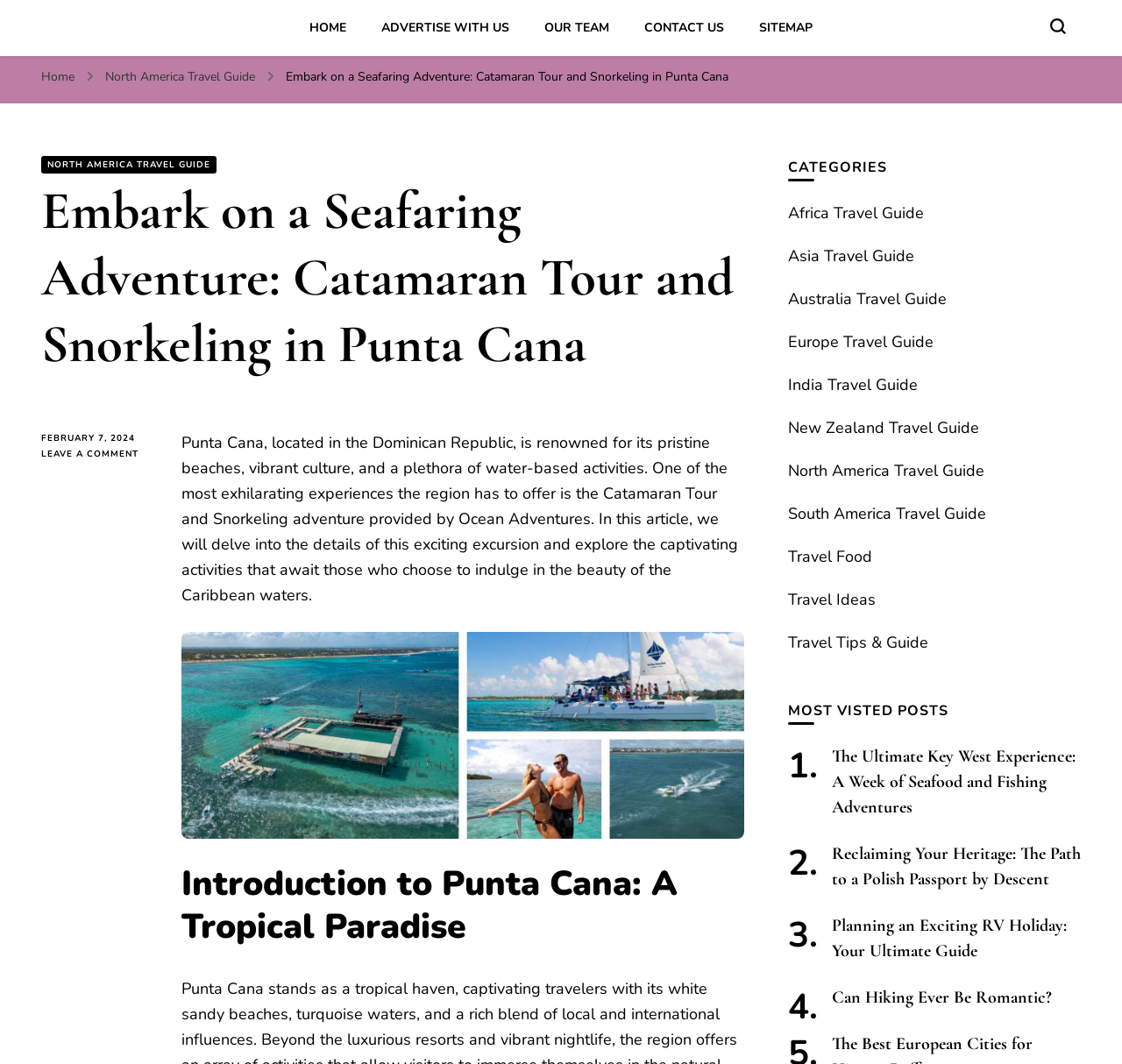Using the image as a reference, answer the following question in as much detail as possible:
What is the name of the tour operator?

The webpage describes a Catamaran Tour and Snorkeling adventure, and mentions that it is provided by Ocean Adventures, which is the name of the tour operator.